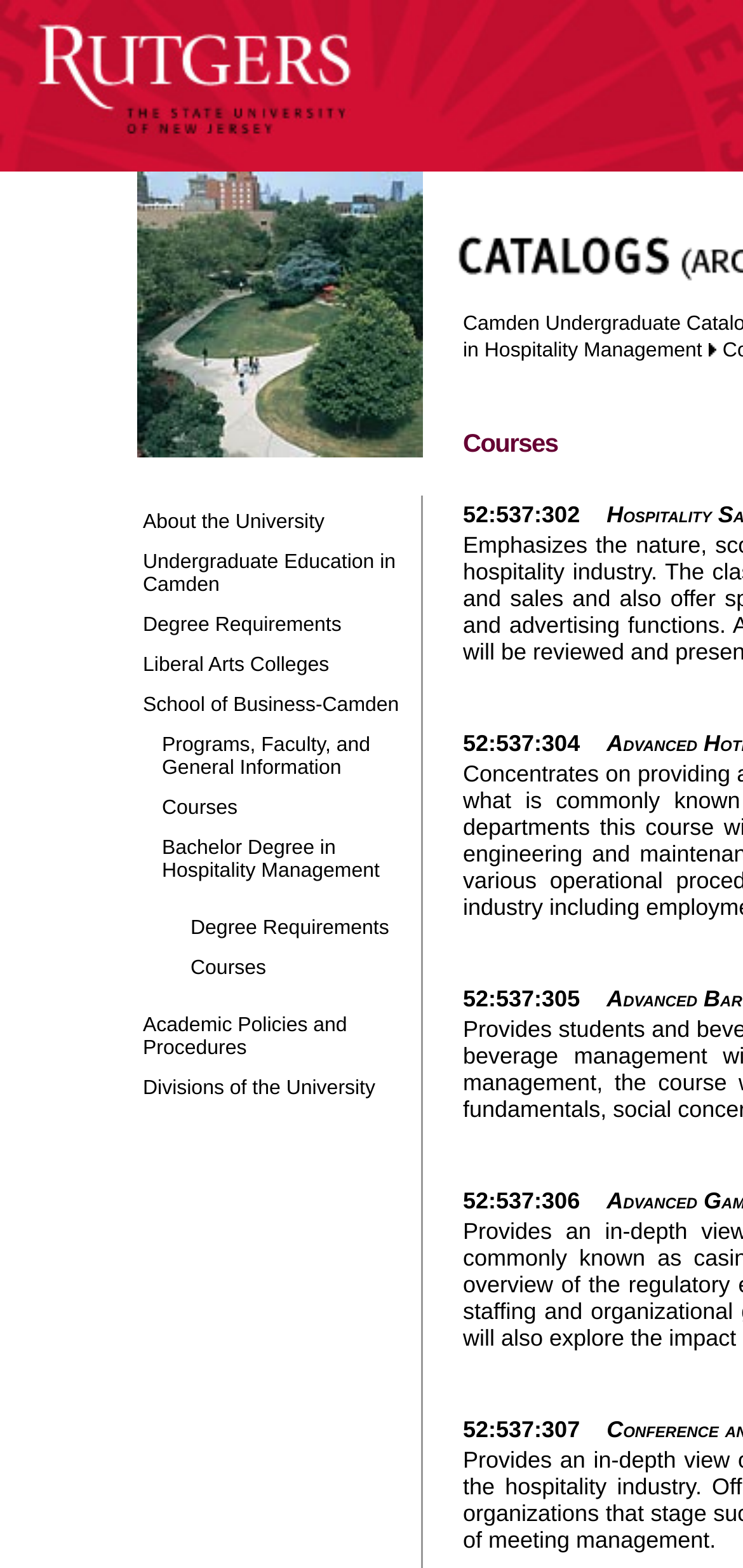Identify the bounding box coordinates of the element to click to follow this instruction: 'Browse 'Courses''. Ensure the coordinates are four float values between 0 and 1, provided as [left, top, right, bottom].

[0.192, 0.502, 0.559, 0.523]